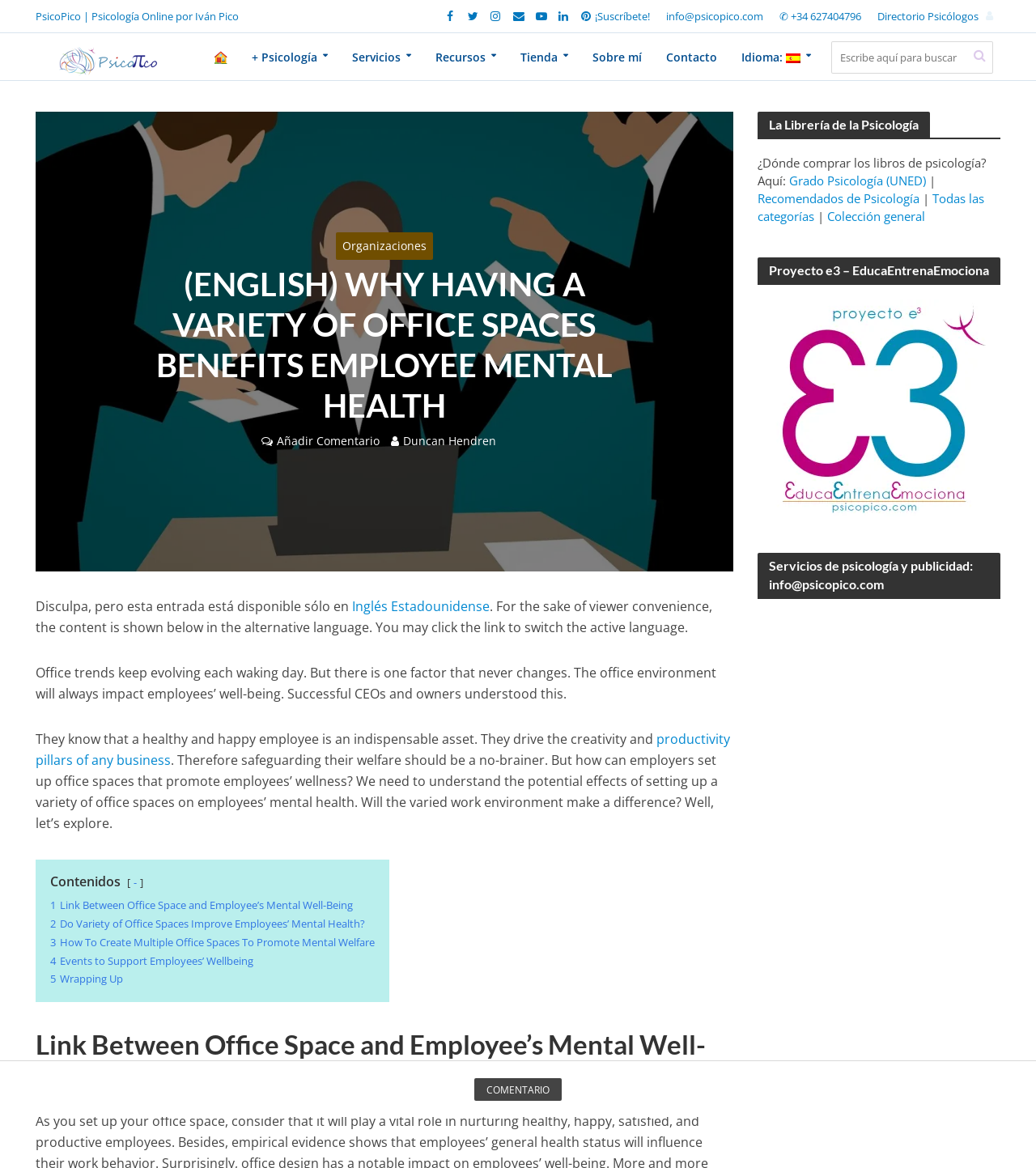Find the bounding box coordinates of the element's region that should be clicked in order to follow the given instruction: "Contact PsicoPico". The coordinates should consist of four float numbers between 0 and 1, i.e., [left, top, right, bottom].

[0.643, 0.008, 0.736, 0.02]